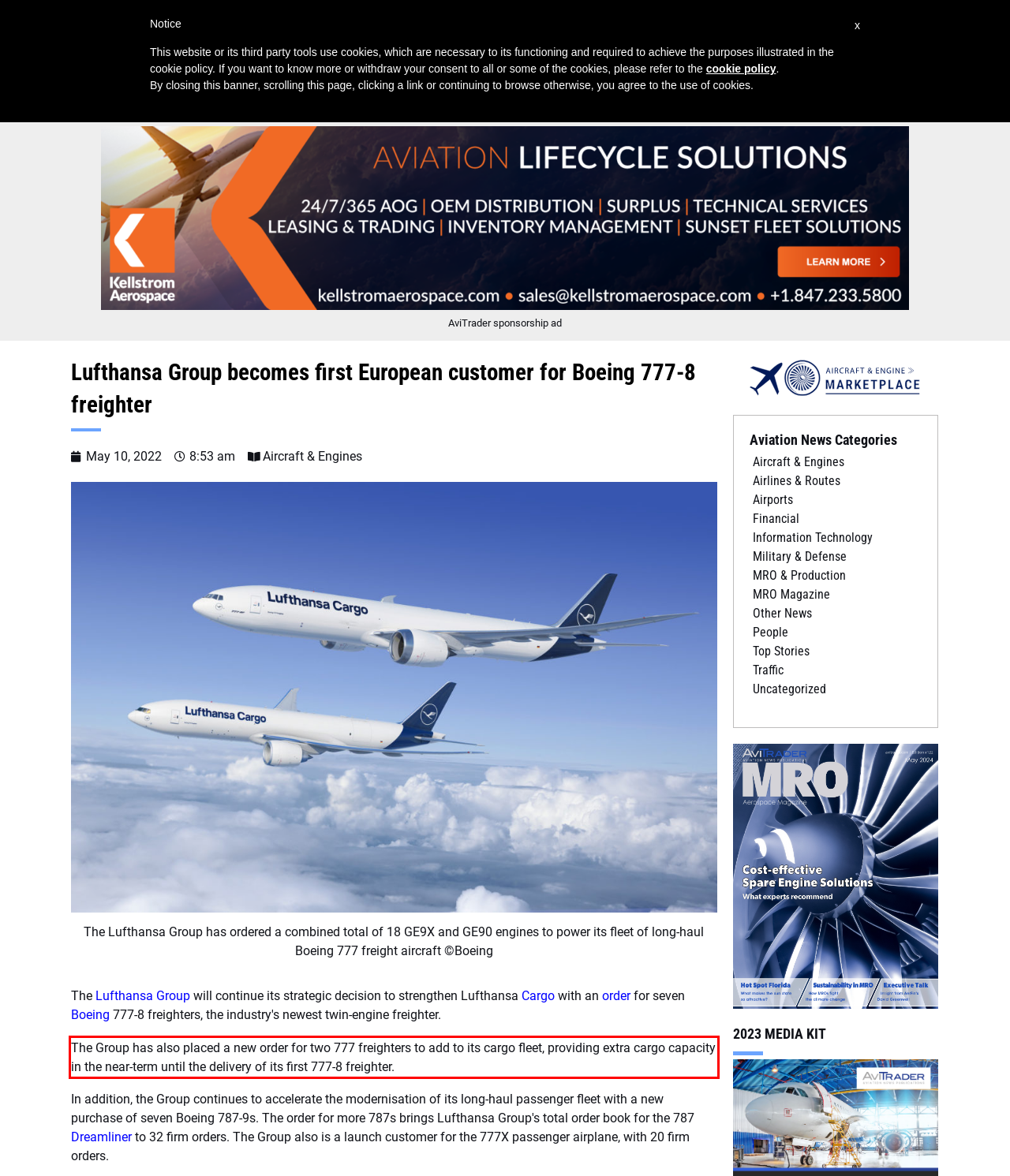You are provided with a webpage screenshot that includes a red rectangle bounding box. Extract the text content from within the bounding box using OCR.

The Group has also placed a new order for two 777 freighters to add to its cargo fleet, providing extra cargo capacity in the near-term until the delivery of its first 777-8 freighter.